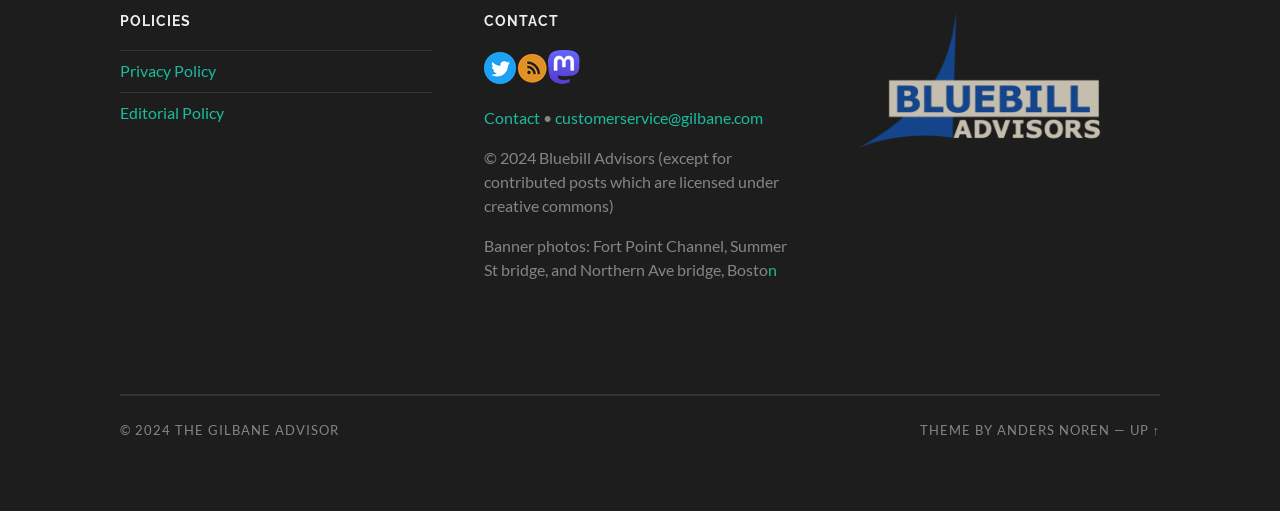Please determine the bounding box coordinates of the area that needs to be clicked to complete this task: 'Read the Gilbane Advisor'. The coordinates must be four float numbers between 0 and 1, formatted as [left, top, right, bottom].

[0.137, 0.825, 0.265, 0.857]